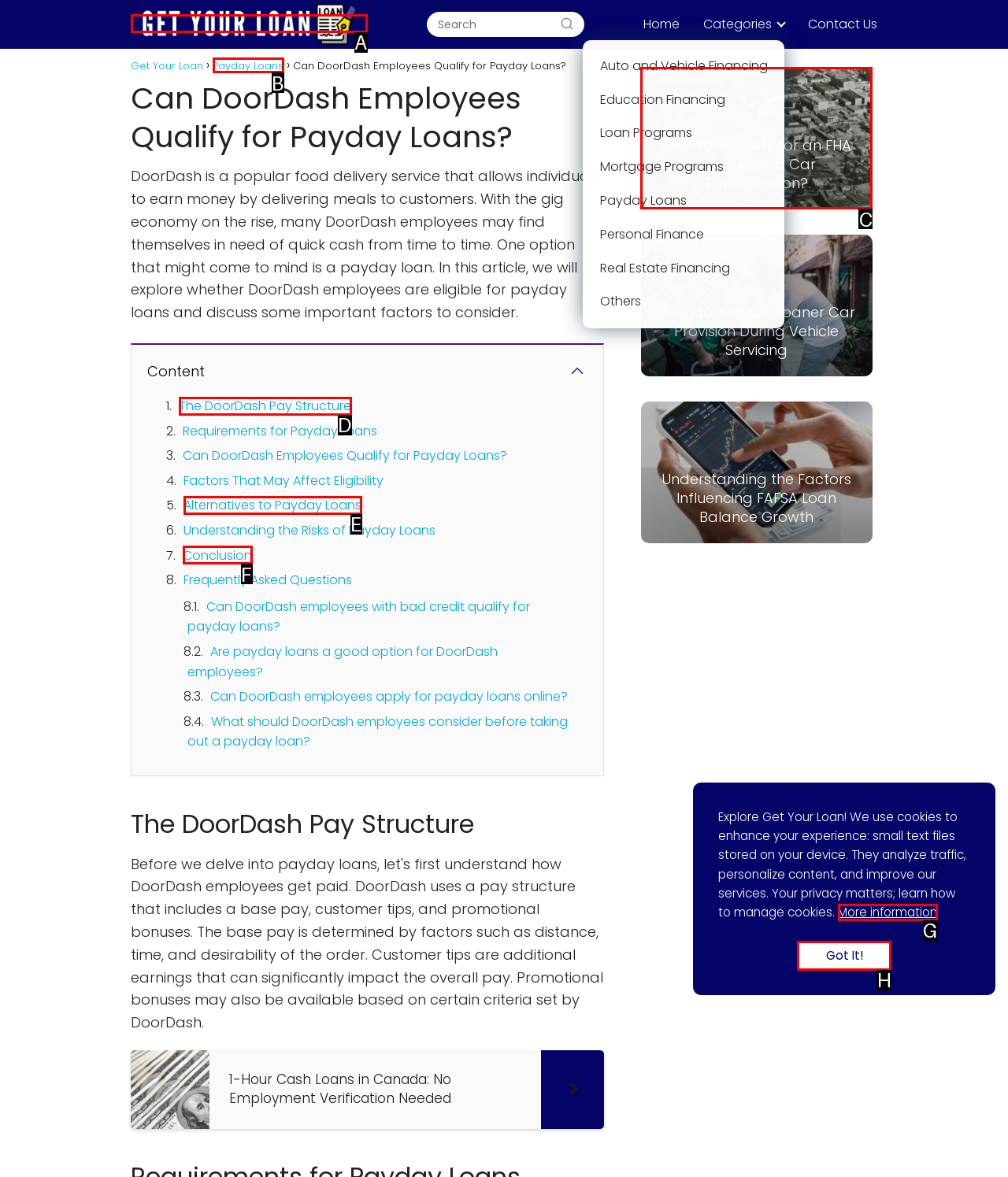Determine which option aligns with the description: The DoorDash Pay Structure. Provide the letter of the chosen option directly.

D